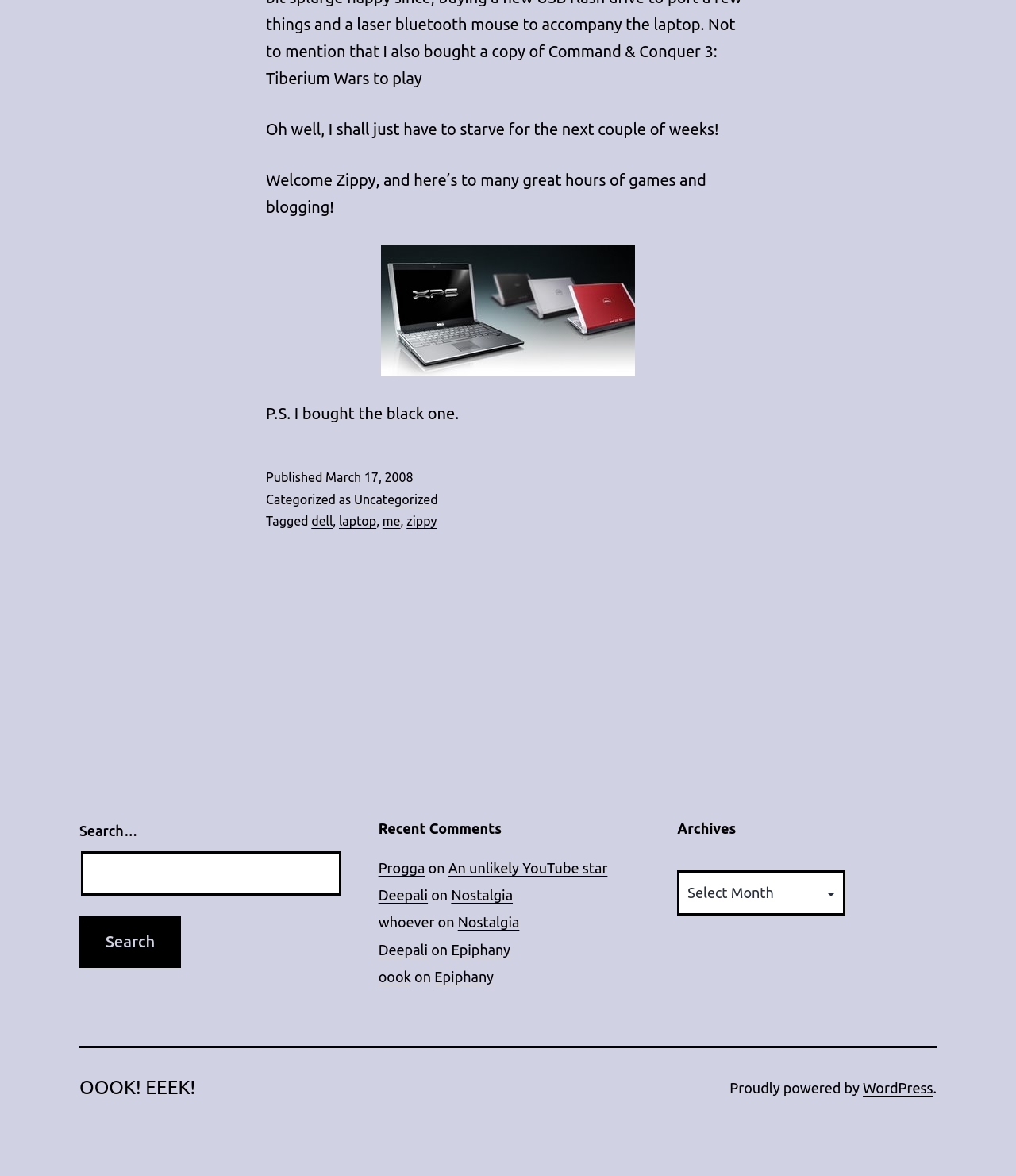What is the author's new purchase?
Answer the question with as much detail as possible.

The author mentions 'P.S. I bought the black one.' which is likely referring to a laptop, as 'dell' and 'laptop' are tagged in the post.